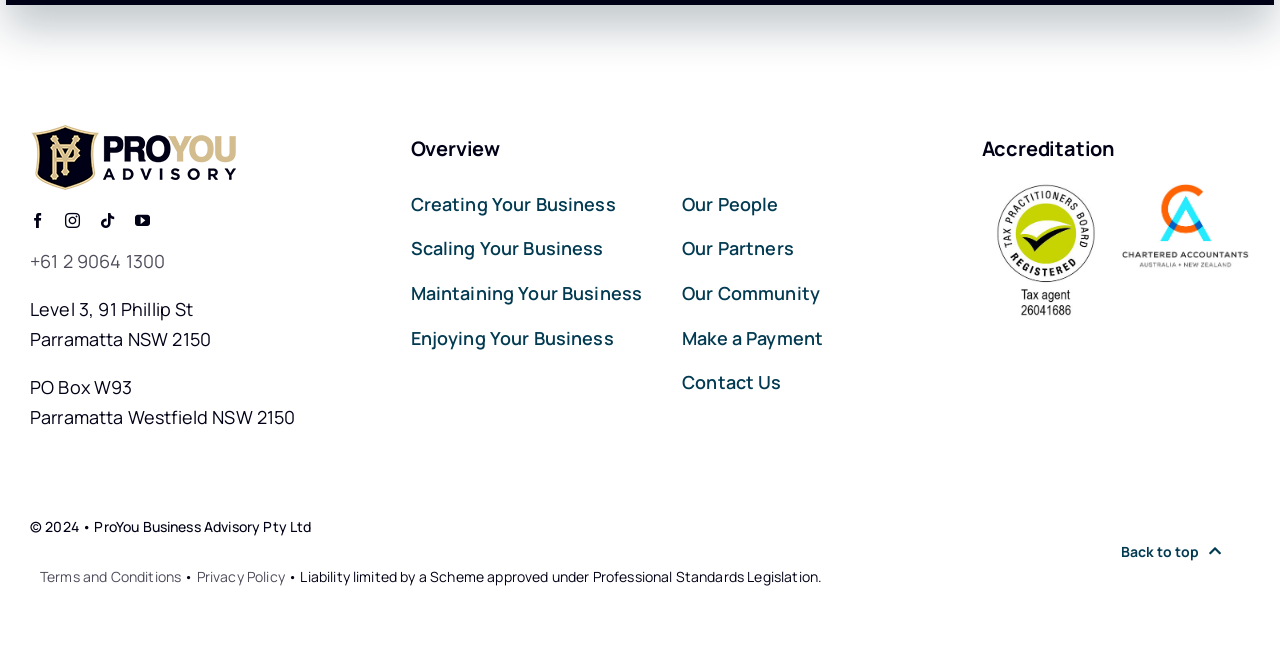What are the two accreditation logos?
Analyze the screenshot and provide a detailed answer to the question.

The two accreditation logos can be found in the 'Accreditation' section, which contains two links with images of the 'Tax Practitioners Board' and 'Chartered Accountants Australia' logos.